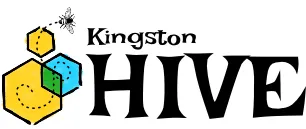By analyzing the image, answer the following question with a detailed response: What is illustrated among the geometric shapes?

Among the stylized honeycomb shapes in the logo is an illustration of a bee, adding a lively touch and emphasizing the connection to nature and ecological initiatives.